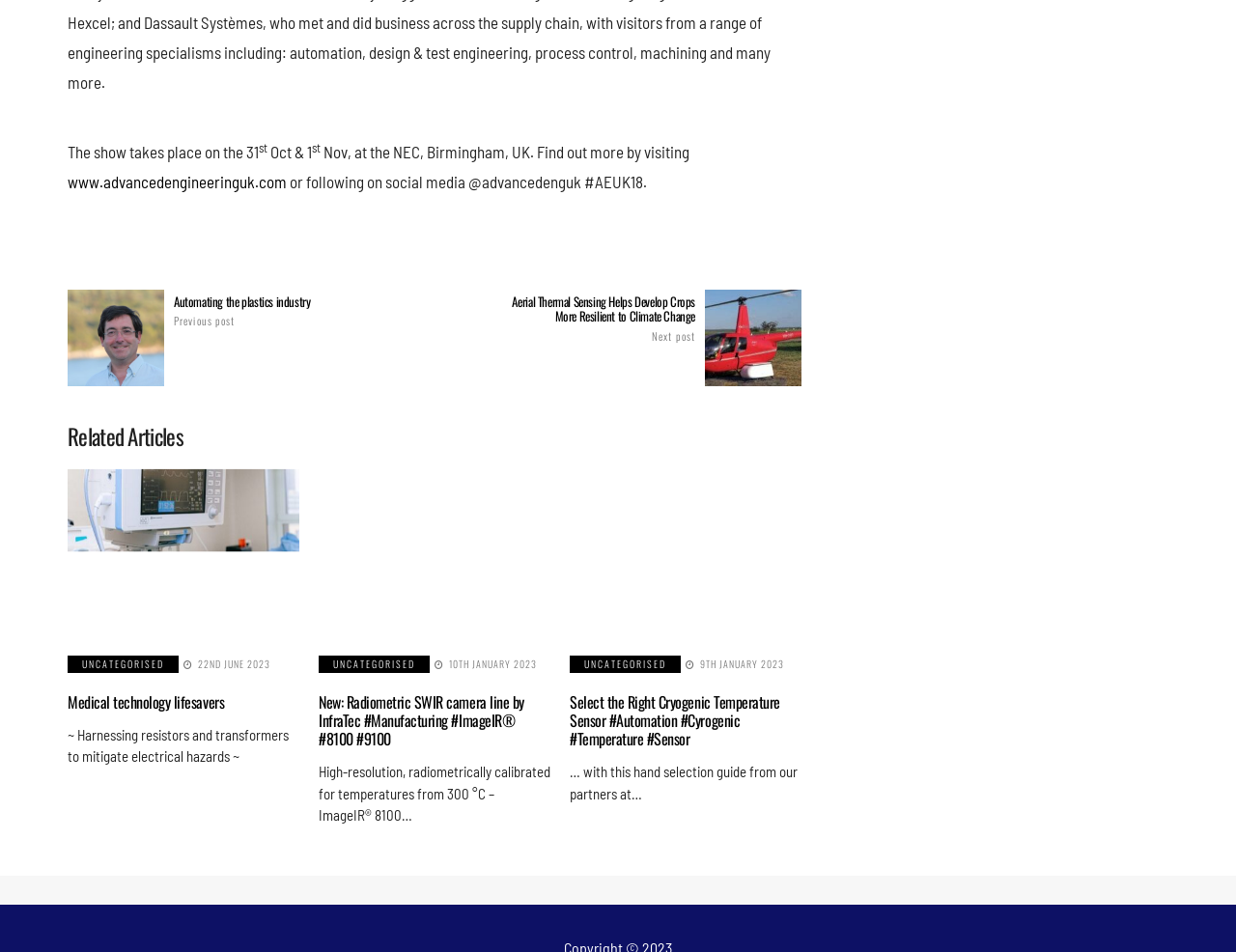Provide the bounding box coordinates of the area you need to click to execute the following instruction: "Learn more about Aerial Thermal Sensing Helps Develop Crops More Resilient to Climate Change".

[0.411, 0.309, 0.563, 0.36]